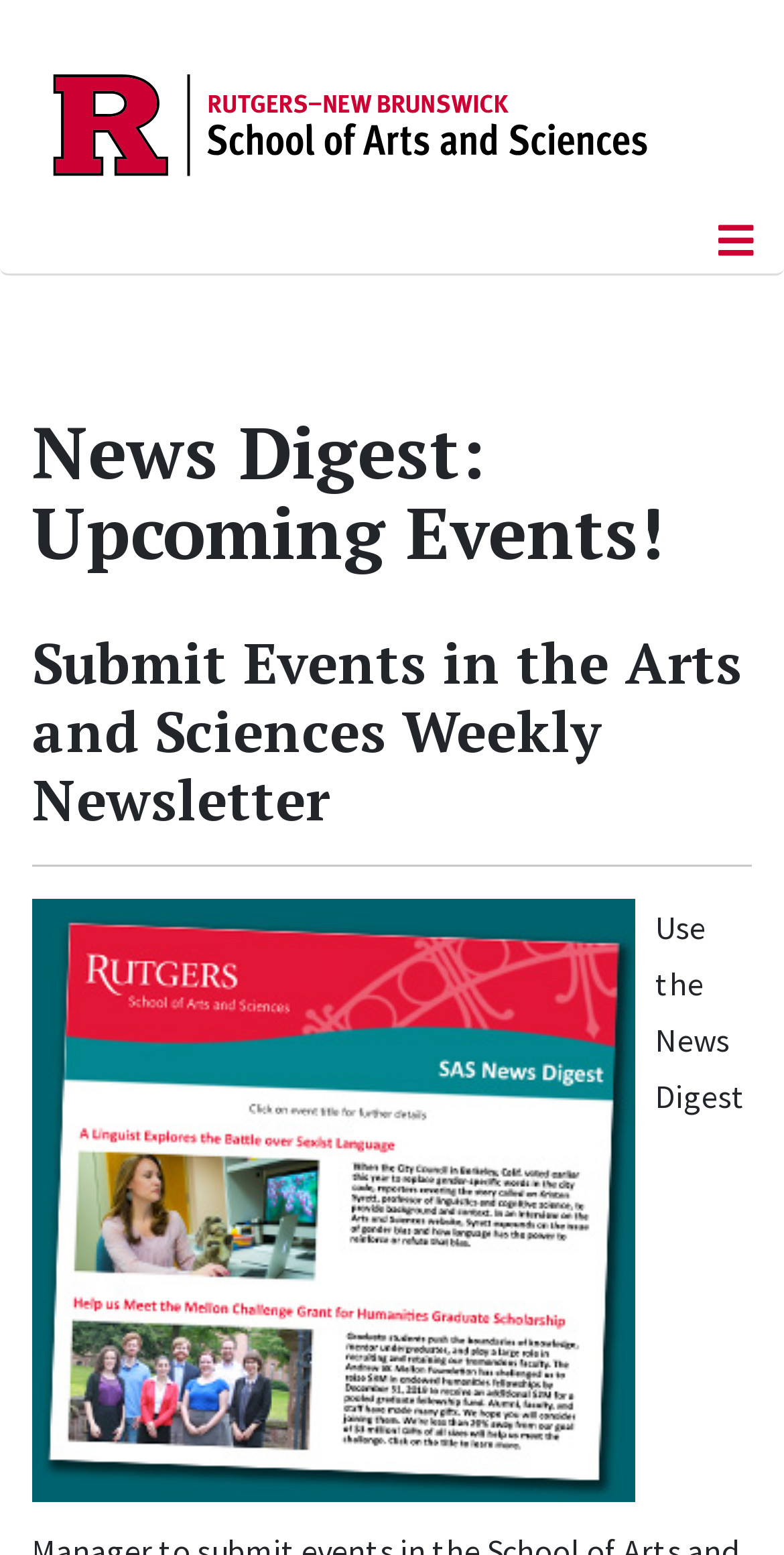Please answer the following query using a single word or phrase: 
What is the logo of the university?

RU Logo 2024